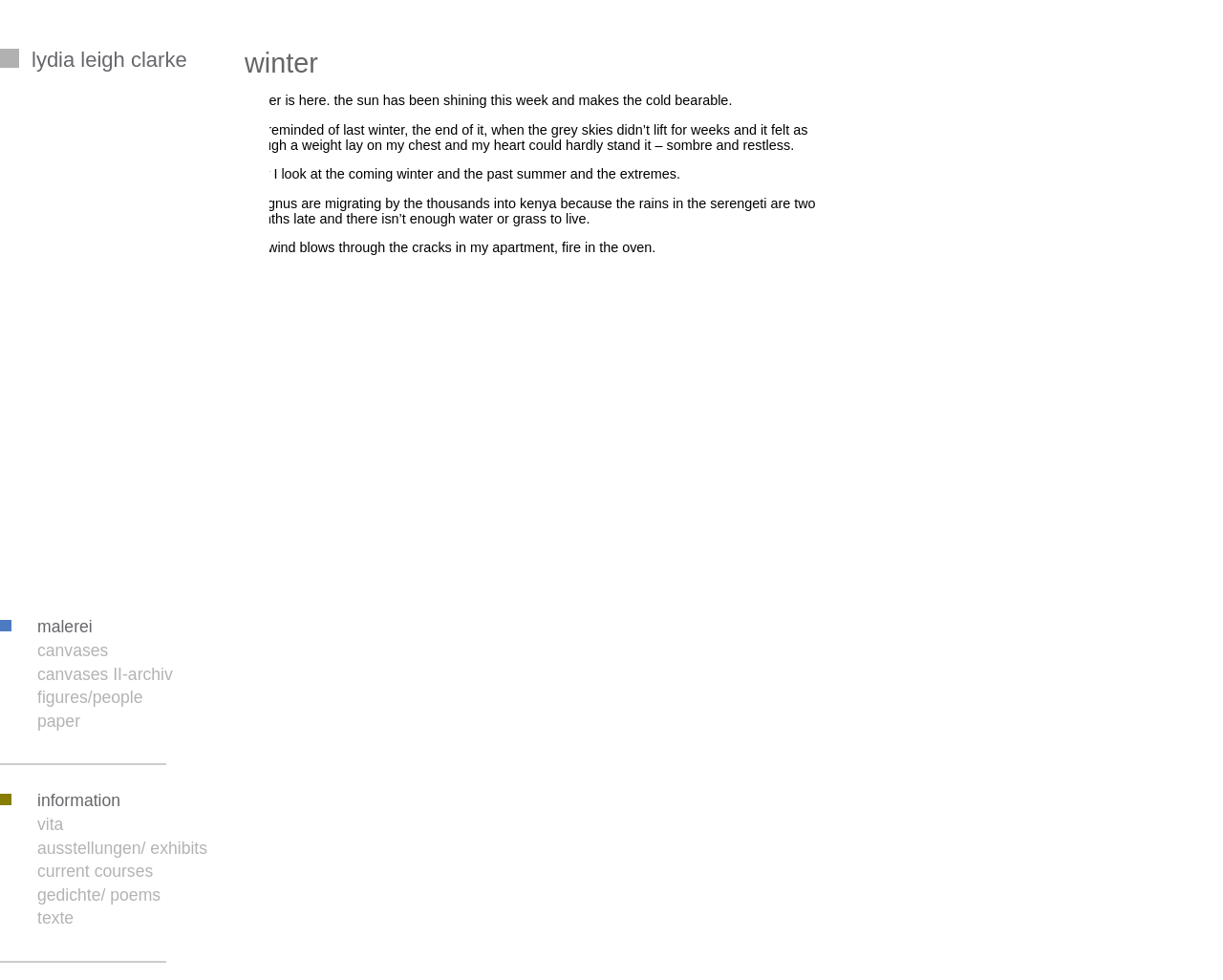Identify the bounding box coordinates for the region to click in order to carry out this instruction: "go to the vita page". Provide the coordinates using four float numbers between 0 and 1, formatted as [left, top, right, bottom].

[0.0, 0.831, 0.052, 0.851]